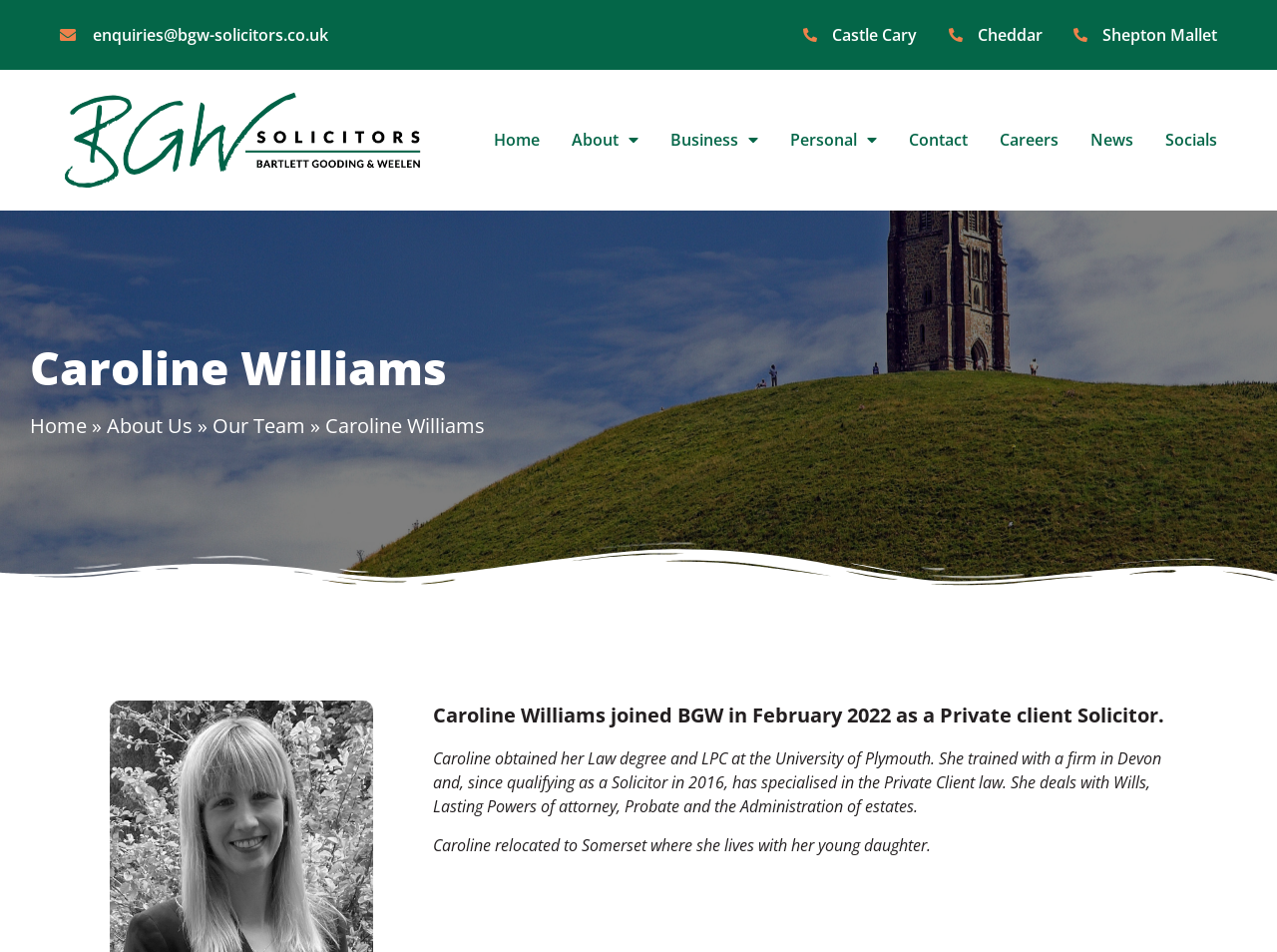Generate a thorough caption that explains the contents of the webpage.

This webpage is about Caroline Williams, a Private Client Solicitor at BGW Solicitors. At the top left corner, there is a link to send an email to "enquiries@bgw-solicitors.co.uk". Next to it, there are three links to different locations: Castle Cary, Cheddar, and Shepton Mallet. 

Below these links, there is a section with a link to an empty page, accompanied by an image. To the right of this section, there is a navigation menu with links to "Home", "About", "Business", "Personal", "Contact", "Careers", "News", and "Socials". Each of the "About", "Business", and "Personal" links has a dropdown menu.

The main content of the webpage is about Caroline Williams. Her name is displayed in a large heading at the top center of the page. Below her name, there is a breadcrumb navigation menu with links to "Home", "About Us", and "Our Team". 

Following the breadcrumb menu, there is a brief introduction to Caroline Williams, stating that she joined BGW in February 2022 as a Private Client Solicitor. Below this introduction, there is a longer paragraph describing her education and work experience, including her specialization in Private Client law and the services she provides. The final paragraph mentions her relocation to Somerset, where she lives with her young daughter.